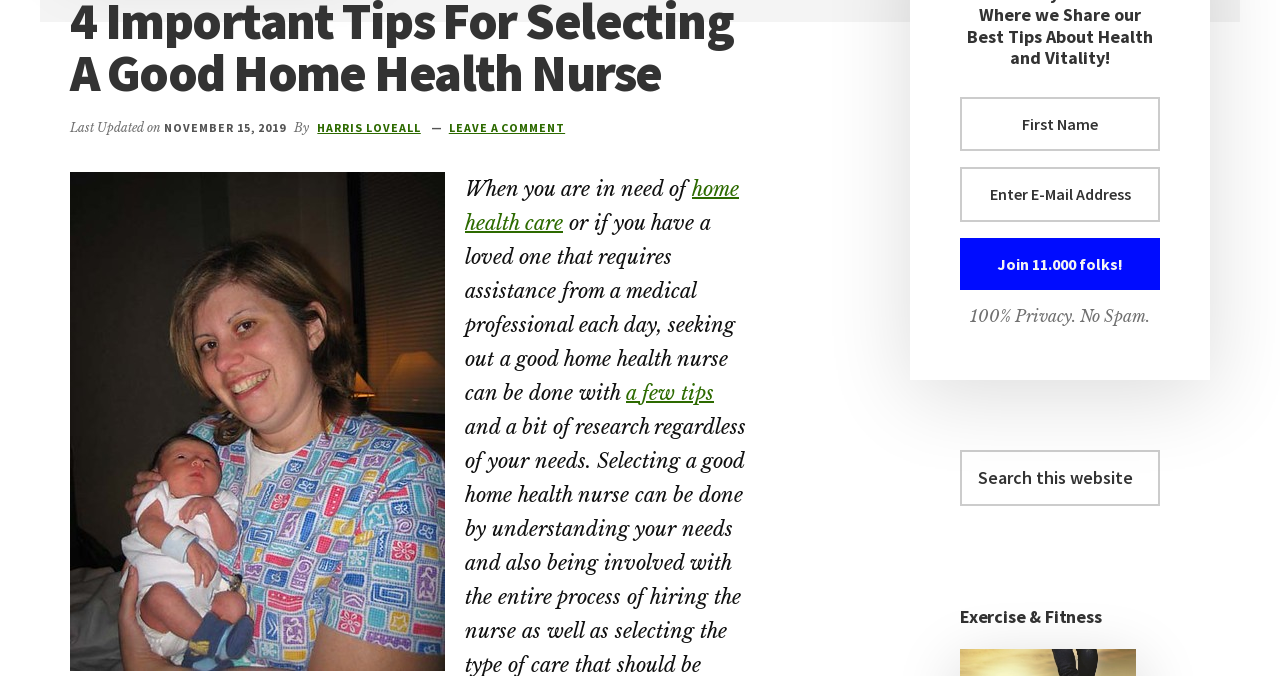Extract the bounding box coordinates for the HTML element that matches this description: "Leave a Comment". The coordinates should be four float numbers between 0 and 1, i.e., [left, top, right, bottom].

[0.351, 0.177, 0.442, 0.2]